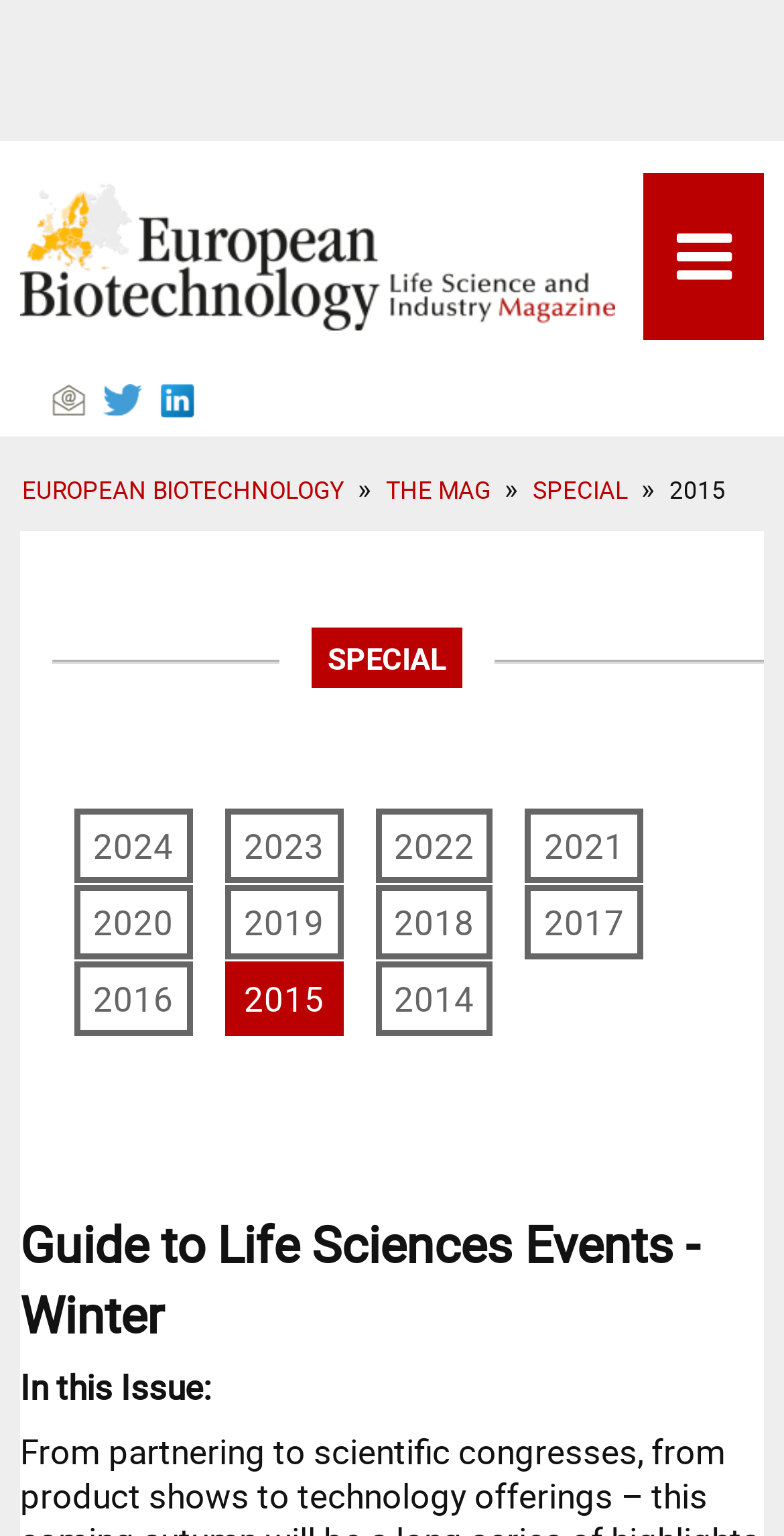Determine the bounding box coordinates of the target area to click to execute the following instruction: "read the guide to Life Sciences Events."

[0.026, 0.788, 0.974, 0.879]